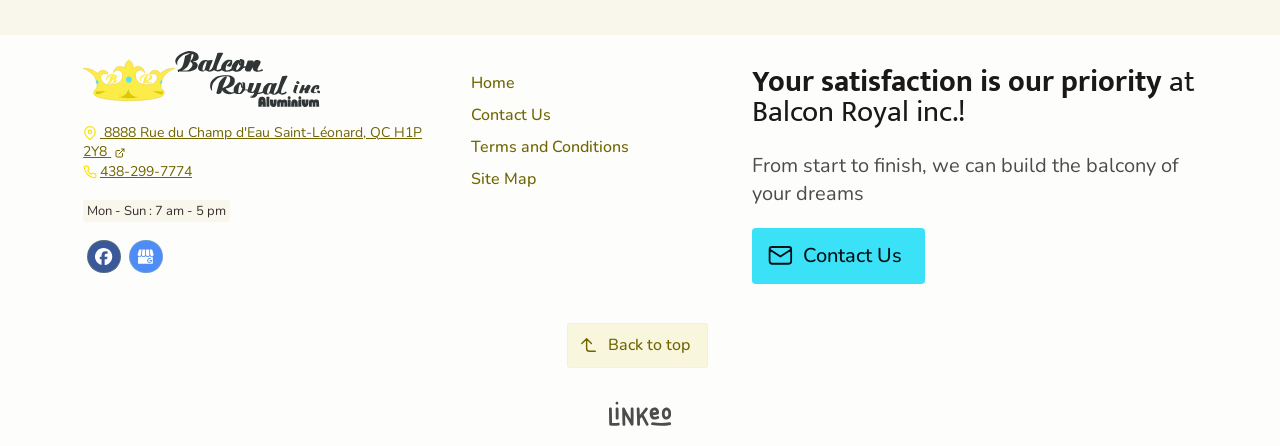Pinpoint the bounding box coordinates of the element you need to click to execute the following instruction: "Visit the Facebook page". The bounding box should be represented by four float numbers between 0 and 1, in the format [left, top, right, bottom].

[0.068, 0.537, 0.095, 0.613]